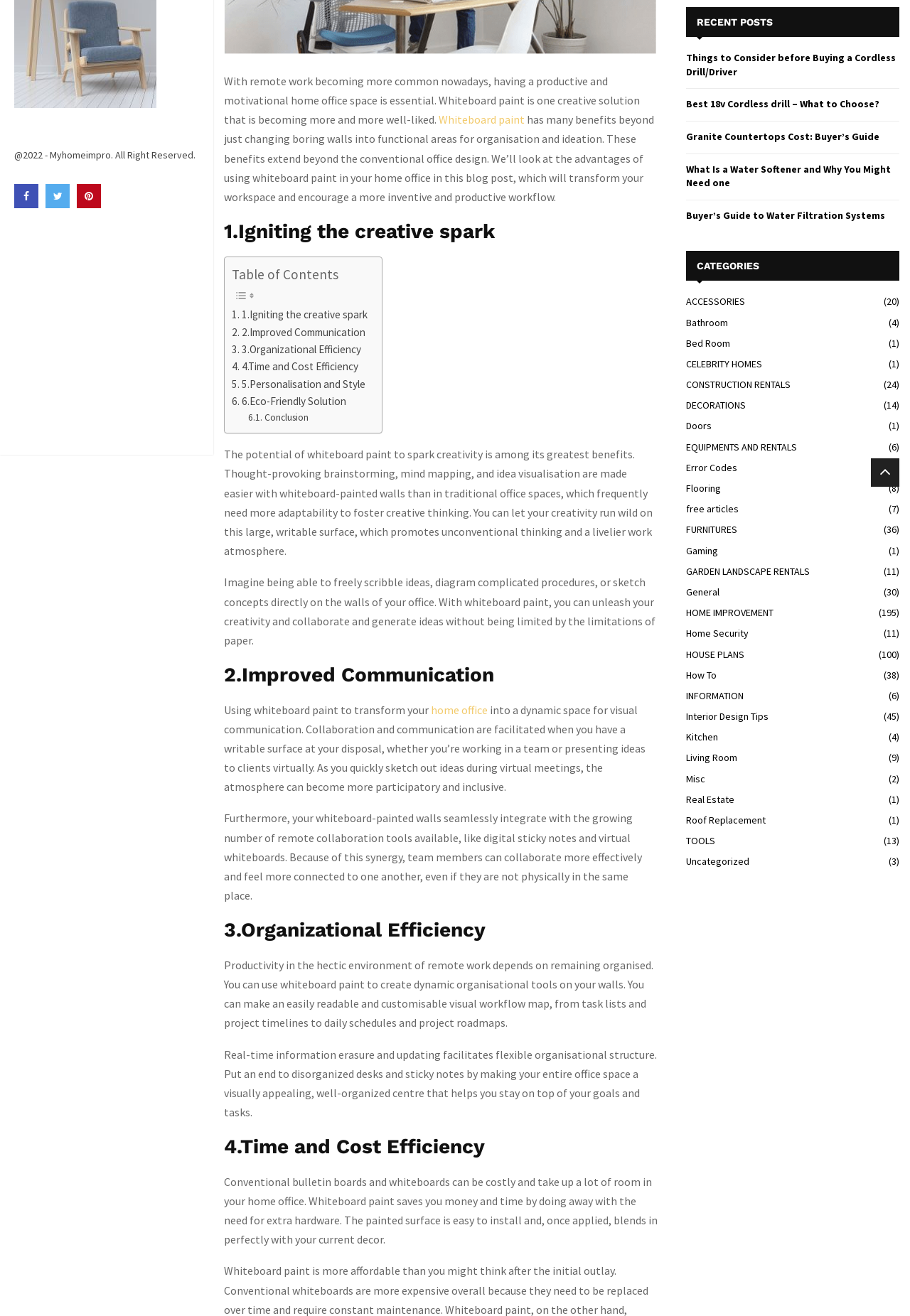Provide the bounding box coordinates of the HTML element this sentence describes: "Contact".

None